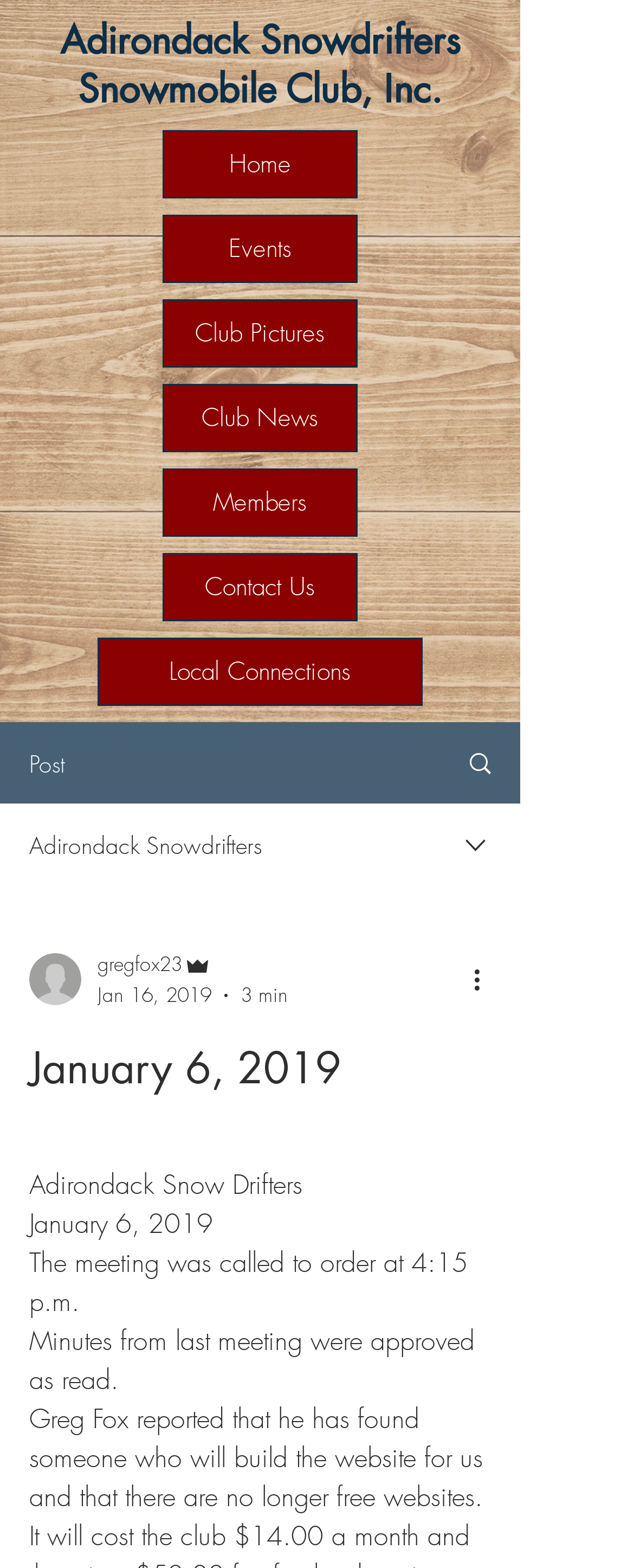How many links are in the top navigation bar?
Please respond to the question with a detailed and thorough explanation.

I counted the links in the top navigation bar, which are 'Home', 'Events', 'Club Pictures', 'Contact Us', 'Club News', and 'Members'. There are 6 links in total.